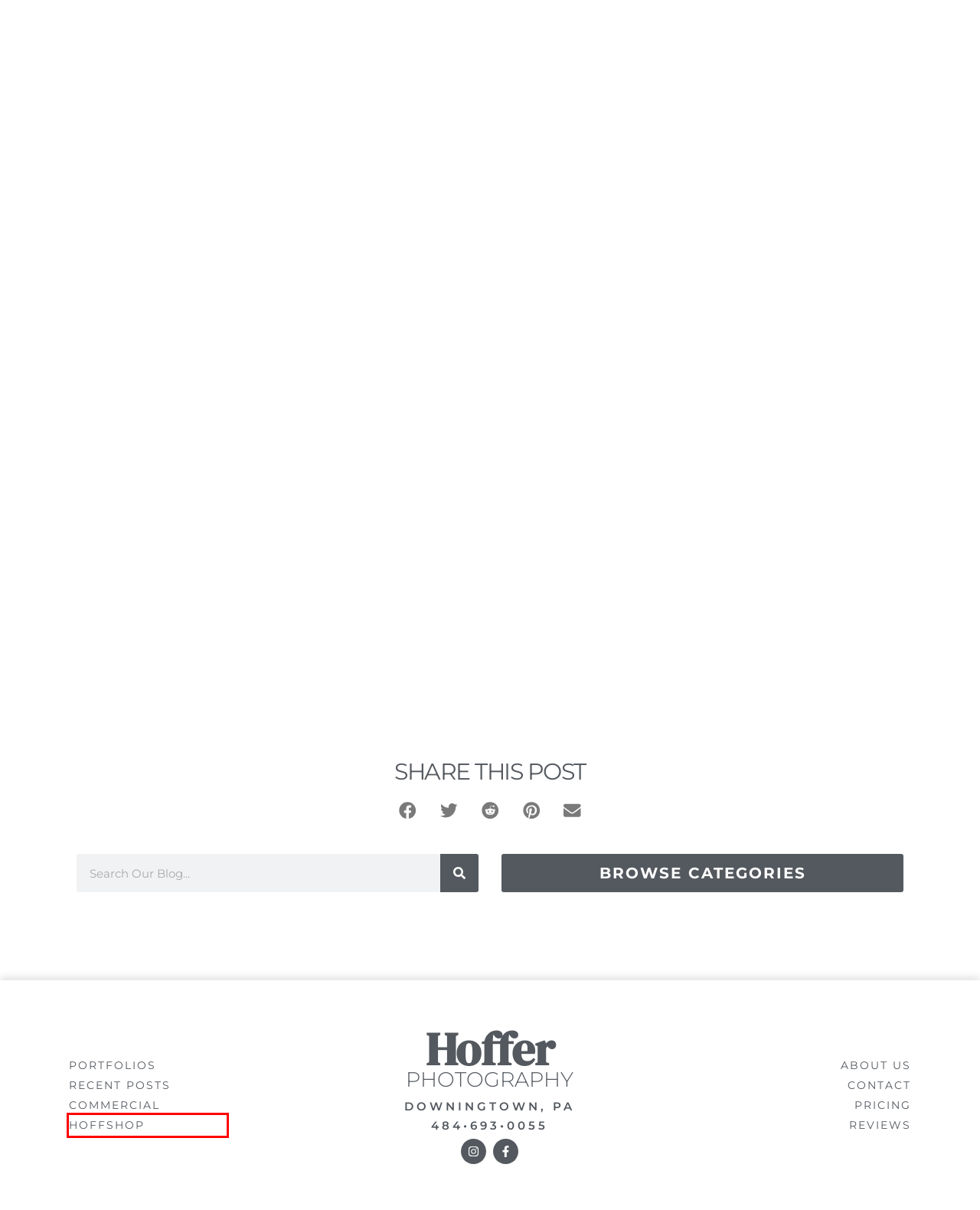Given a webpage screenshot featuring a red rectangle around a UI element, please determine the best description for the new webpage that appears after the element within the bounding box is clicked. The options are:
A. Reviews - Hoffer Photography: Genuine + Original Philadelphia Wedding Photographers
B. Pricing - Hoffer Photography: Genuine + Original Philadelphia Wedding Photographers
C. Contact - Hoffer Photography: Genuine + Original Philadelphia Wedding Photographers
D. About - Hoffer Photography: Genuine + Original Philadelphia Wedding Photographers
E. Home - HOFFER MEDIA
F. Portfolios - Hoffer Photography: Genuine + Original Philadelphia Wedding Photographers
G. Philadelphia Wedding Photographer | Hoffer Photography Blog
H. Hoffshop Confirmation - Hoffer Photography: Genuine + Original Philadelphia Wedding Photographers

H